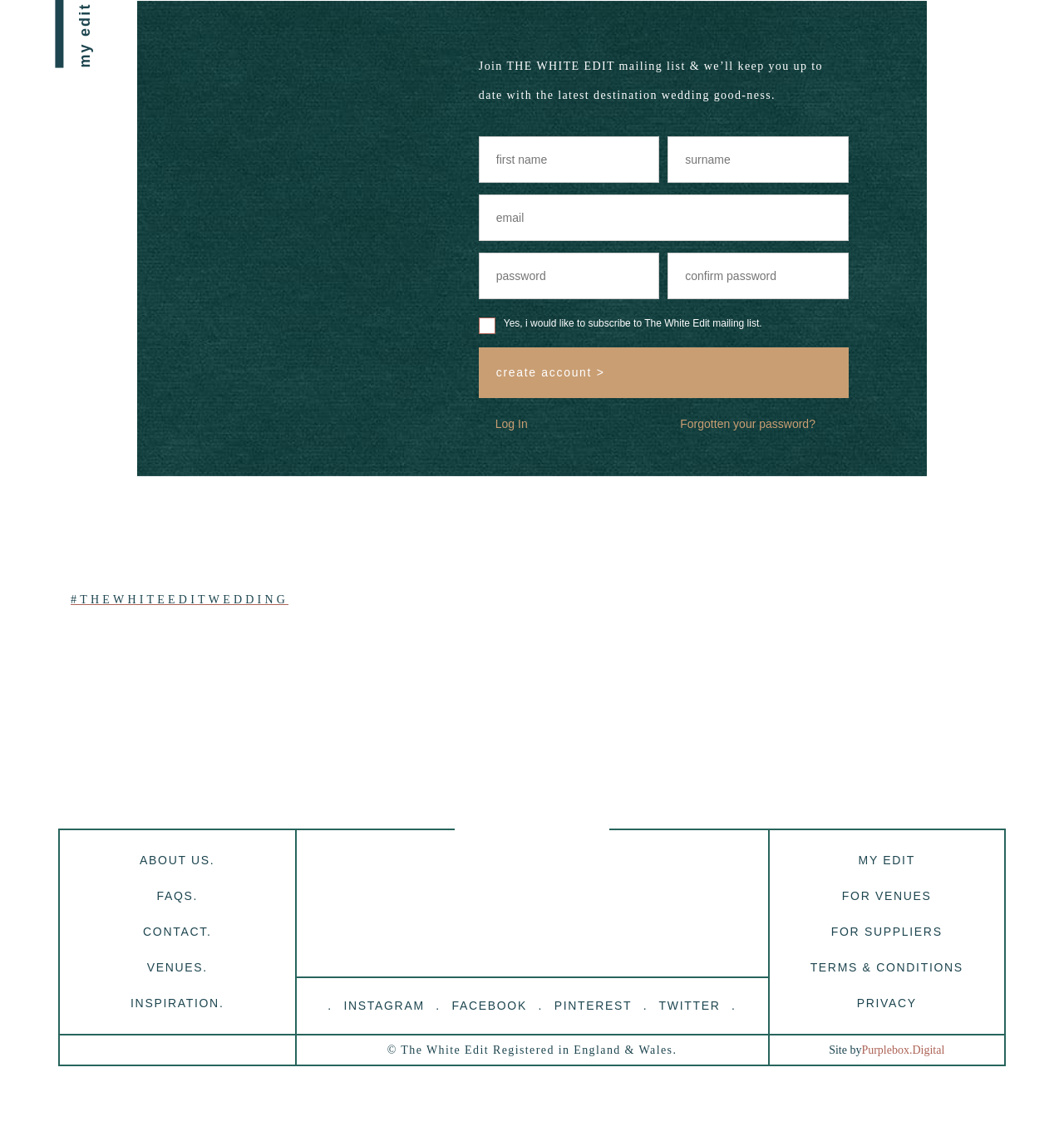What is the name of the magazine that featured The White Edit?
Look at the image and answer with only one word or phrase.

Grazia